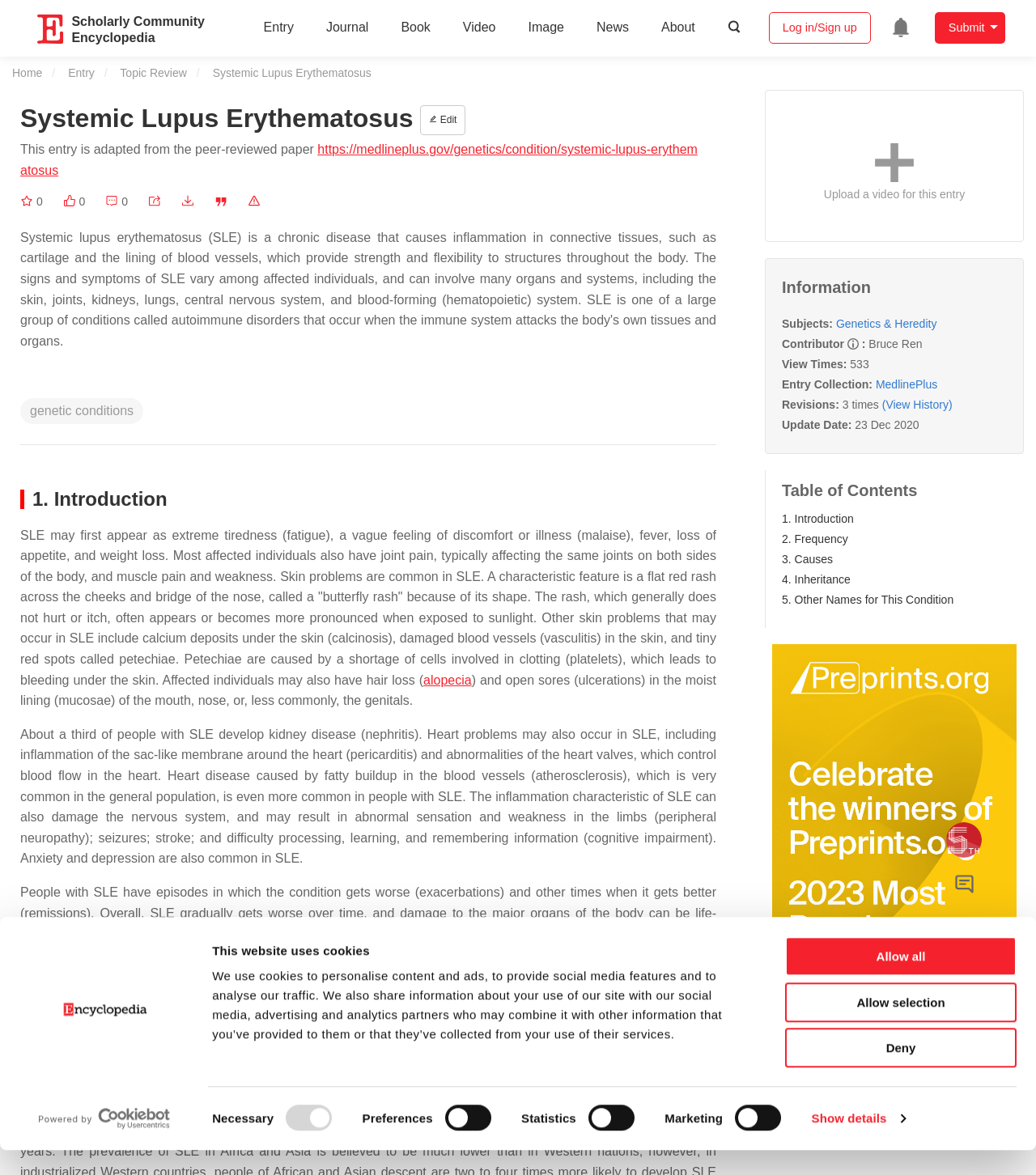Articulate a detailed summary of the webpage's content and design.

This webpage is an encyclopedia entry for Systemic Lupus Erythematosus (SLE), a genetic condition. At the top of the page, there is a navigation menu with links to "Home", "Entry", "Topic Review", and other related topics. Below the navigation menu, there is a breadcrumb trail showing the current location within the encyclopedia.

The main content of the page is divided into sections, including an introduction, frequency, and other related information about SLE. The introduction section provides a detailed description of the condition, its symptoms, and effects on the body. The text is accompanied by links to related terms, such as "alopecia" and "nephritis".

On the right side of the page, there are several buttons and links, including "Edit", "Favorite", "Like", "Comment", "Share", "Download as PDF", and "Cite". These buttons allow users to interact with the content and share it with others.

At the bottom of the page, there is a section for uploading videos related to the entry, as well as information about the contributor and subjects related to the entry.

A cookie consent dialog is displayed at the top of the page, with options to accept or deny cookies, as well as a link to show details about the cookies used on the site.